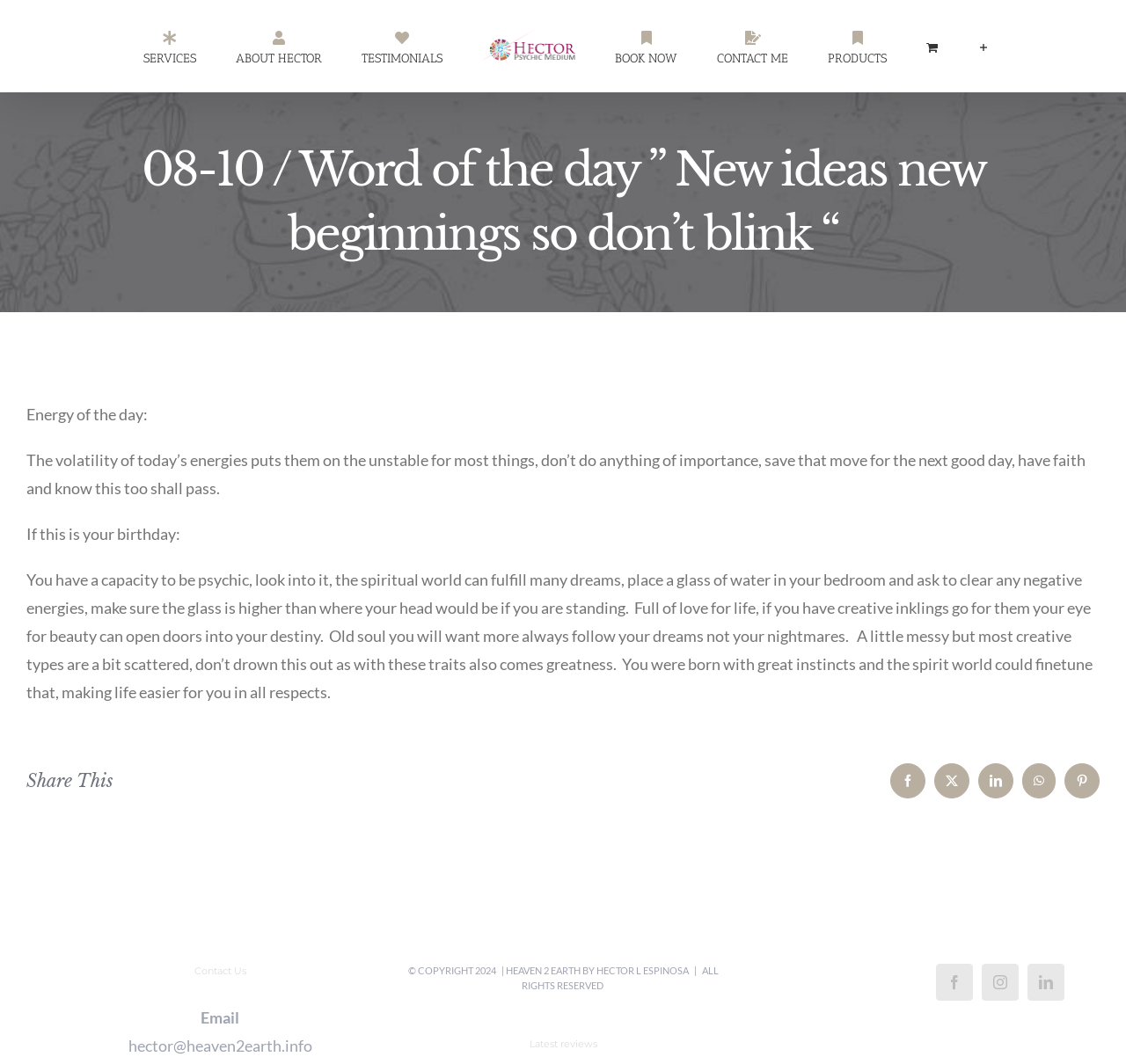Please locate the bounding box coordinates of the element that should be clicked to achieve the given instruction: "Click SERVICES menu".

[0.127, 0.009, 0.174, 0.078]